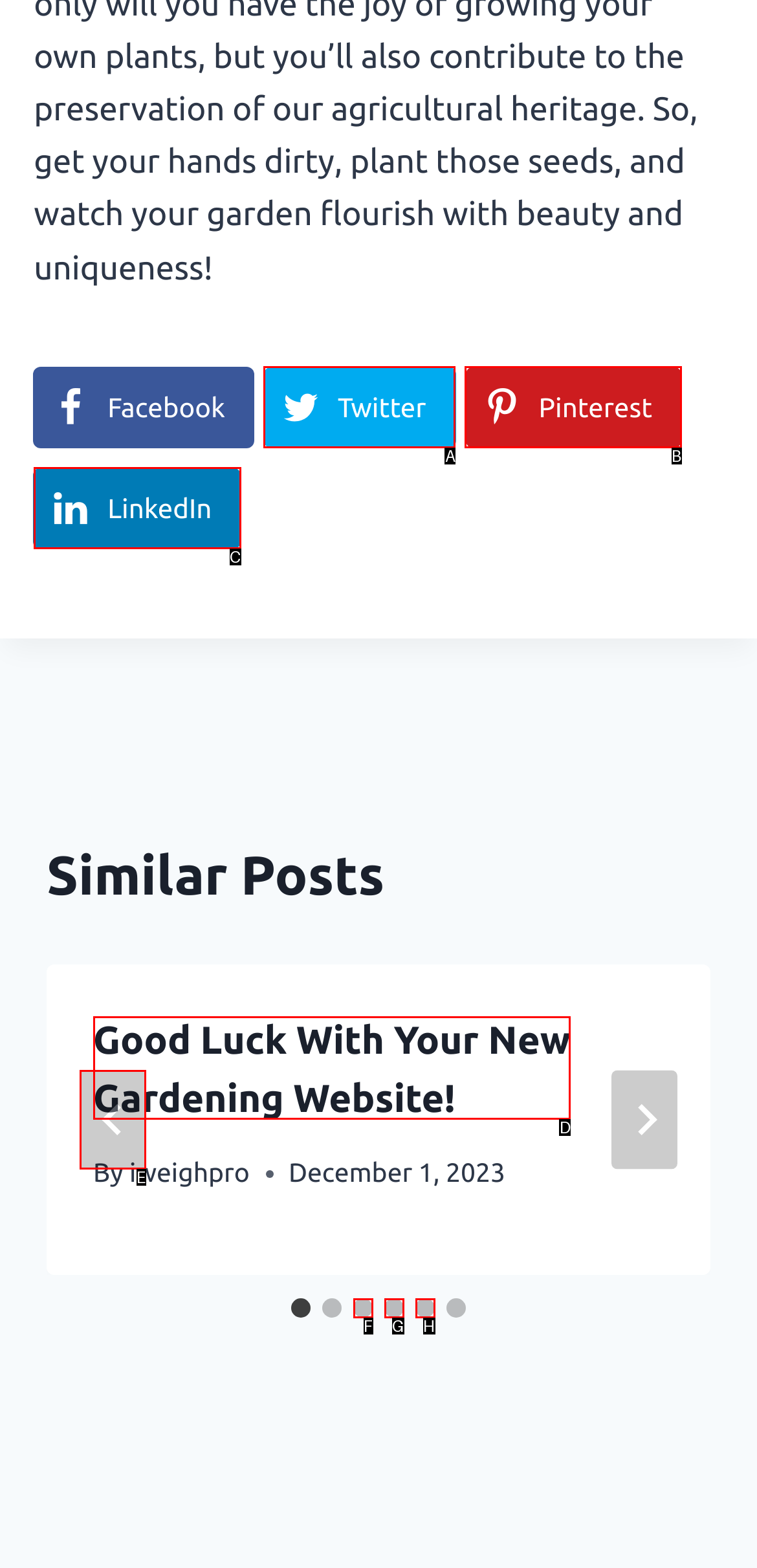Which option aligns with the description: aria-label="Go to slide 4"? Respond by selecting the correct letter.

G